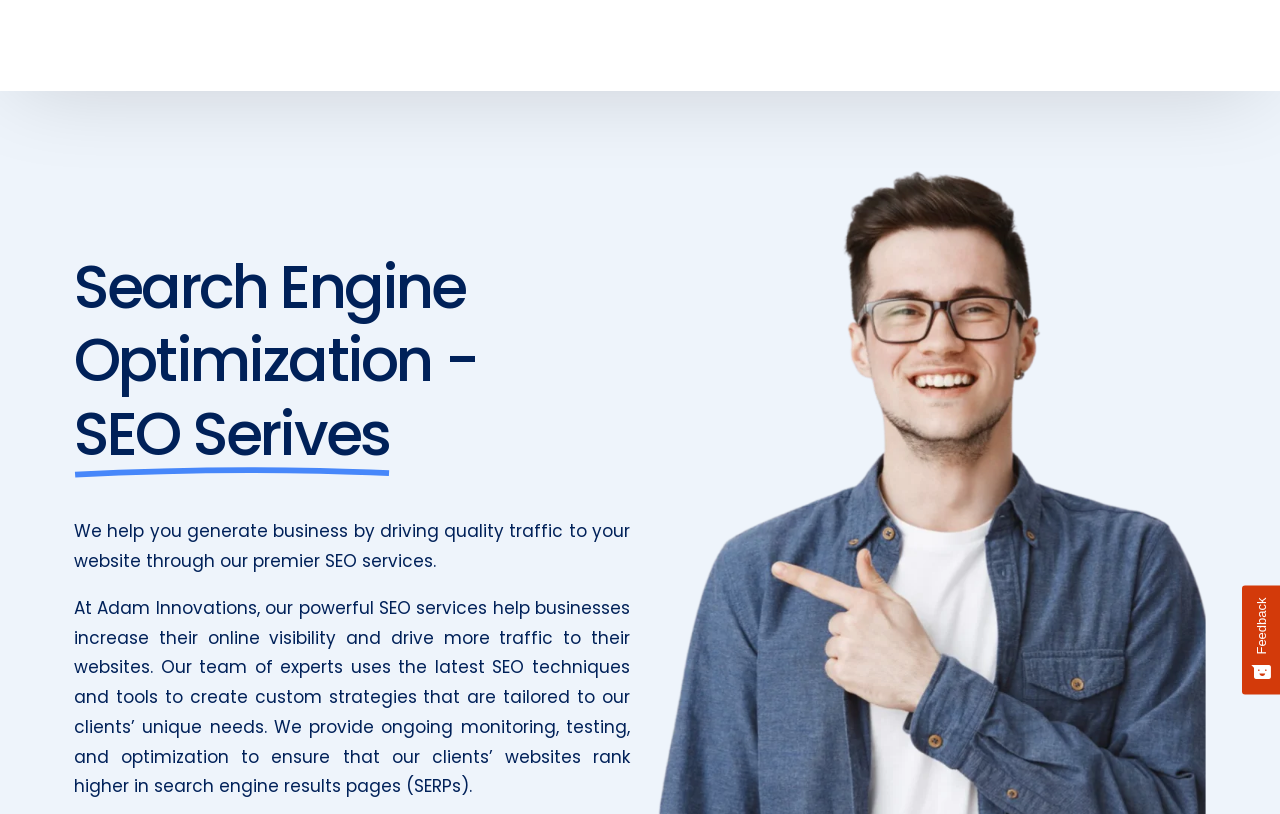What services are offered?
Give a detailed and exhaustive answer to the question.

The services offered by the company can be found in the links on the right side of the webpage, which include SEO Services, PPC Services, Graphic Design, SMM Services, Mobile App Development, Social Media Marketing Services, and Web development.